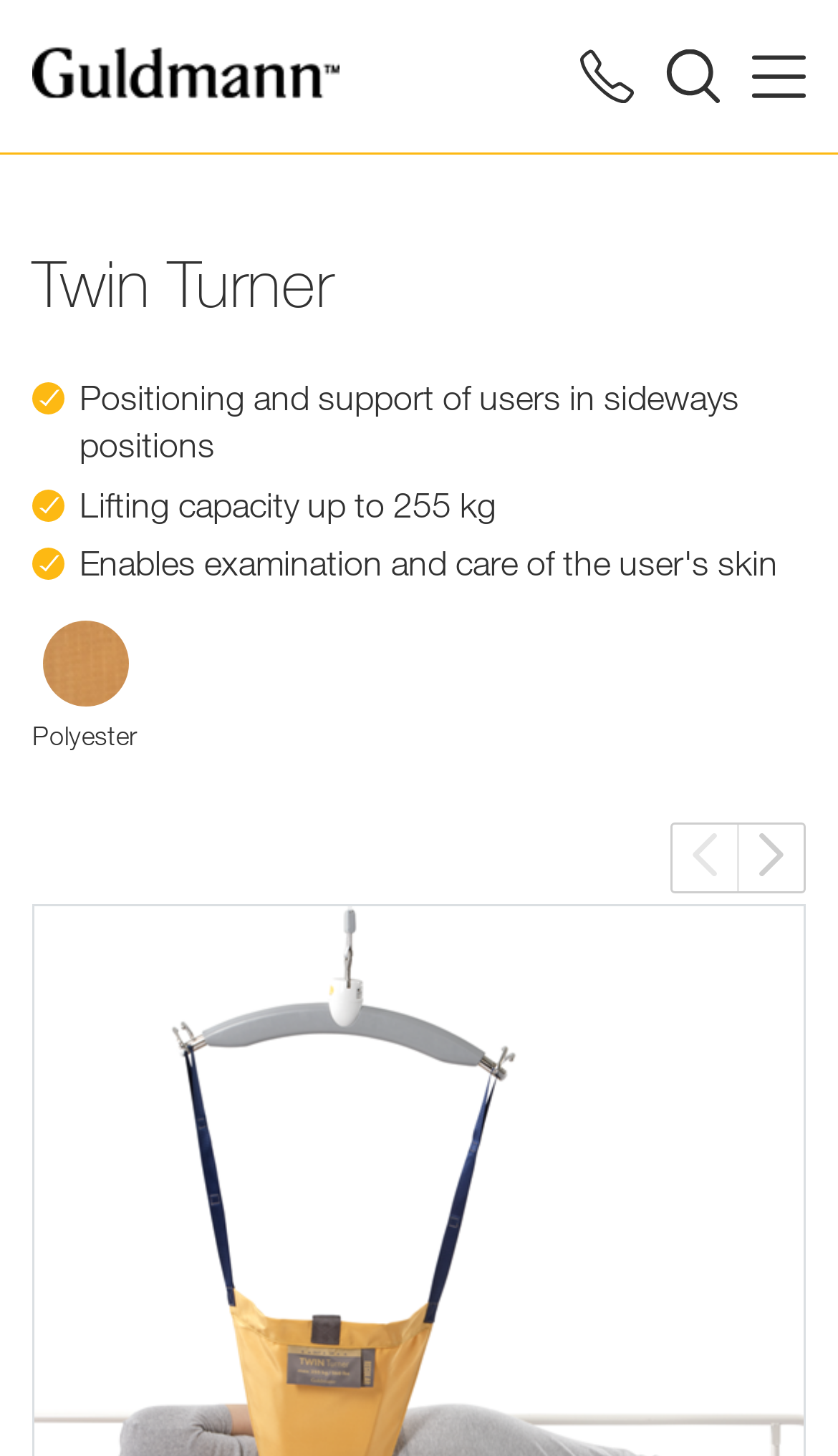Identify the bounding box for the described UI element: "Products".

[0.038, 0.0, 0.731, 0.068]